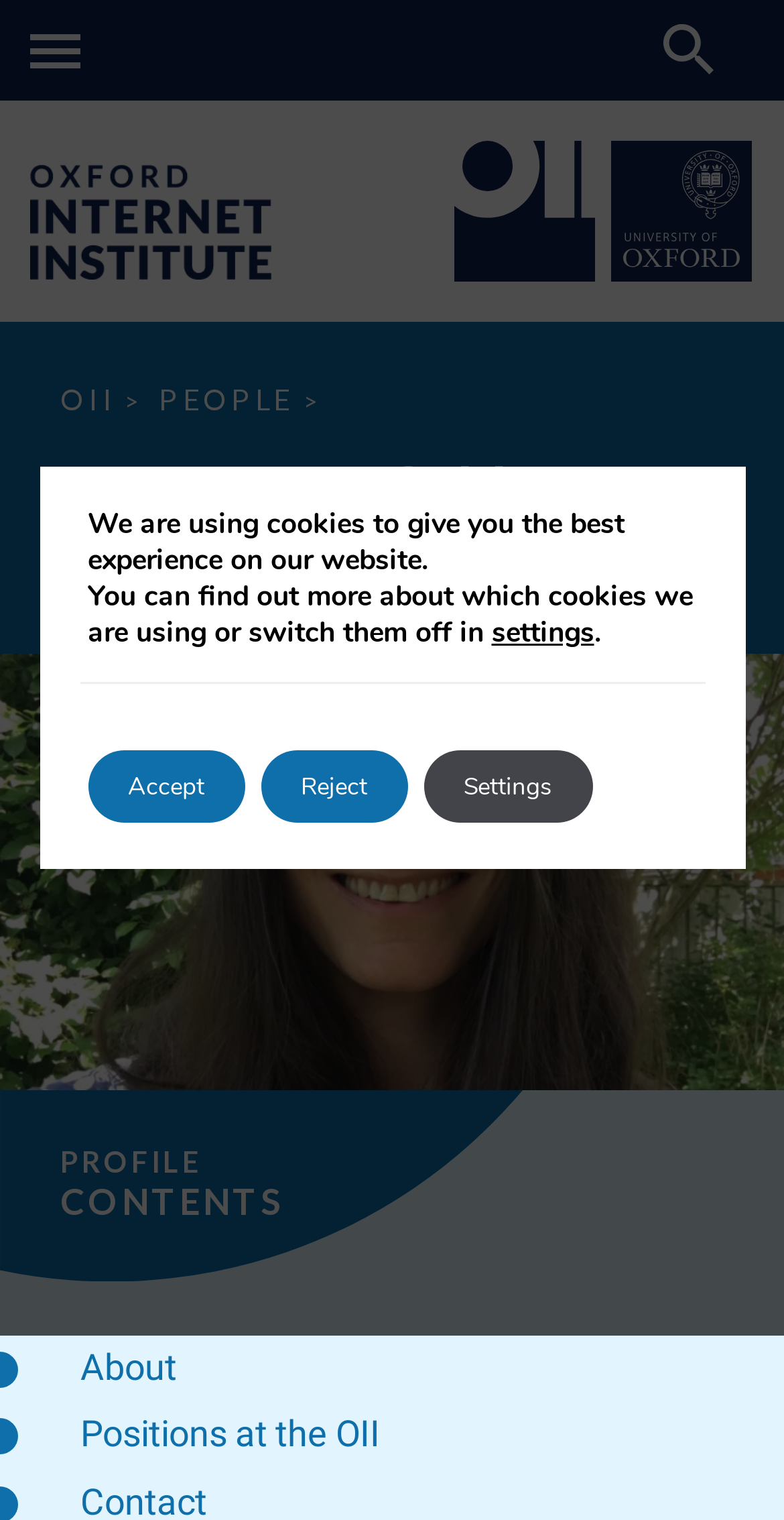Write a detailed summary of the webpage.

The webpage is about Karen Mansfield, a Postdoctoral Researcher at the Oxford Internet Institute (OII). At the top left corner, there is a mobile menu button and an OII logo, which is a link to the homepage. Next to the logo, there is a navigation element with the text "Oxford University". On the top right corner, there is a mobile search button.

Below the logo, there are three links: "OII", a separator, and "PEOPLE". The main content of the page starts with a heading that displays Karen Mansfield's name. Below the heading, there is a text that describes her as a Postdoctoral Researcher.

On the left side of the page, there is a profile picture of Karen Mansfield, and below it, there is a link to her profile page. Next to the profile picture, there is a section with the heading "PROFILE CONTENTS", which contains links to "About" and "Positions at the OII".

At the bottom of the page, there is a GDPR Cookie Banner that spans the entire width of the page. The banner contains a message about using cookies and provides options to accept, reject, or customize the cookie settings.